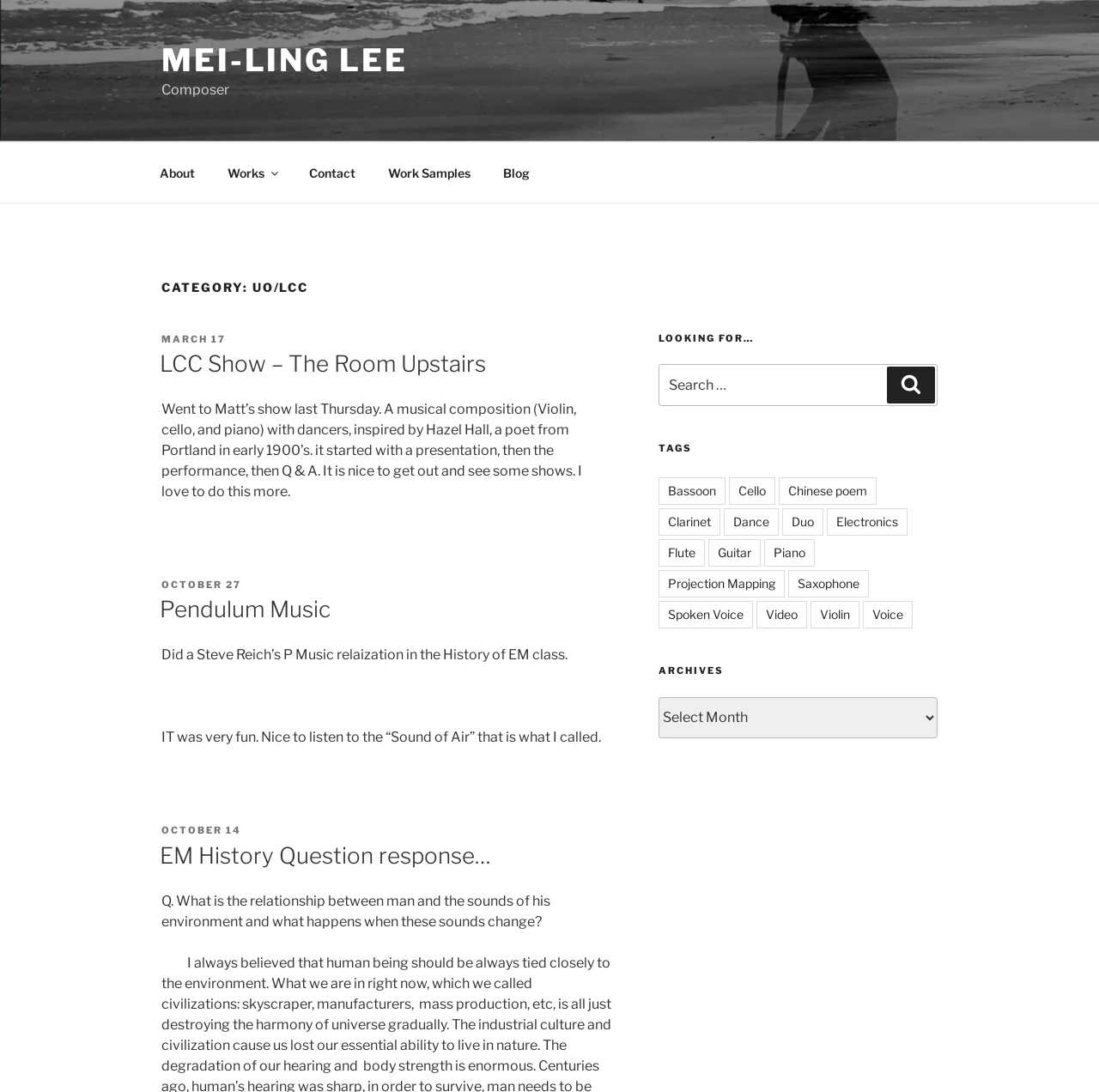Pinpoint the bounding box coordinates for the area that should be clicked to perform the following instruction: "View the 'LCC Show – The Room Upstairs' article".

[0.147, 0.319, 0.556, 0.348]